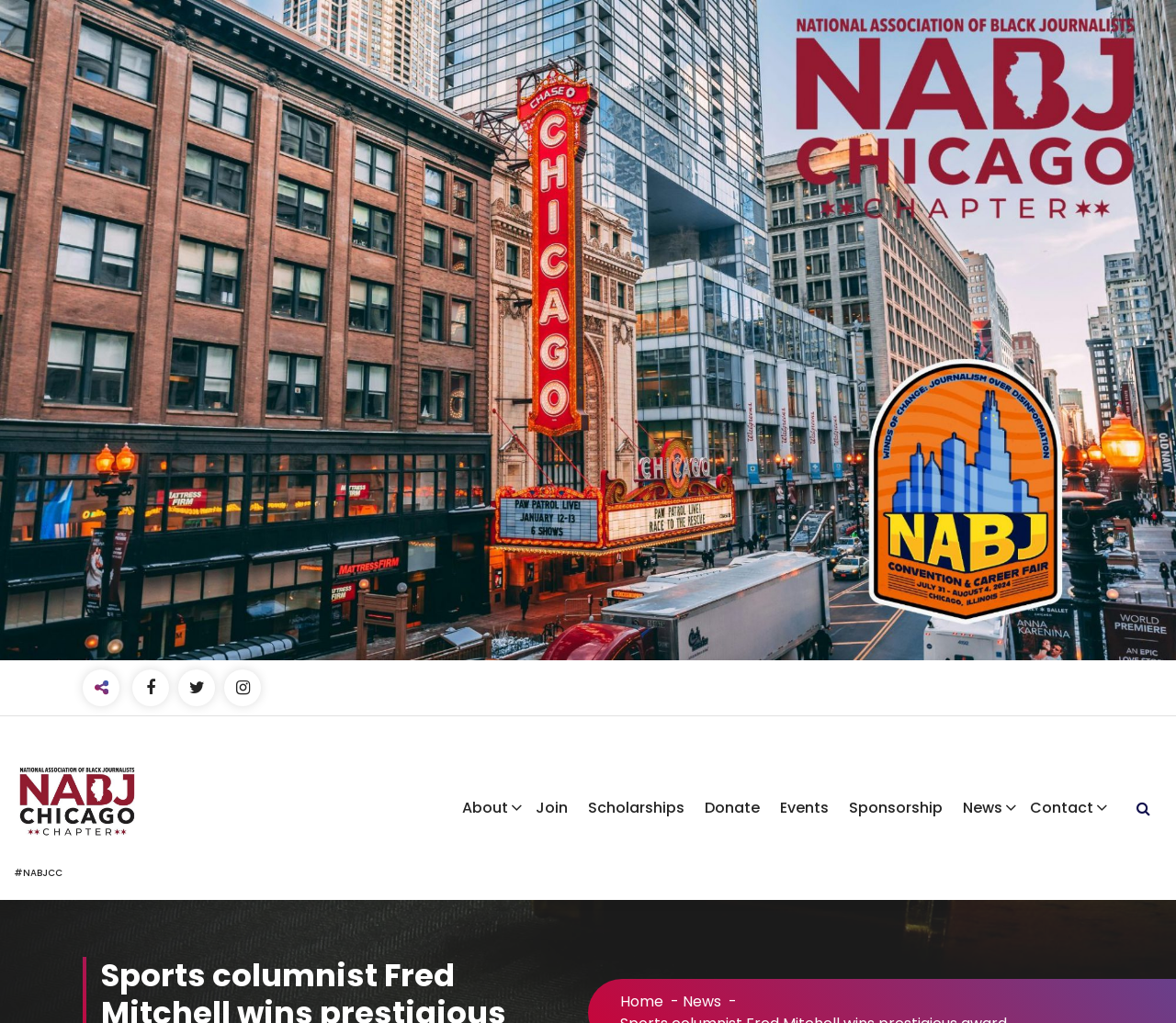What is the hashtag mentioned on the webpage?
Refer to the image and answer the question using a single word or phrase.

#NABJCC